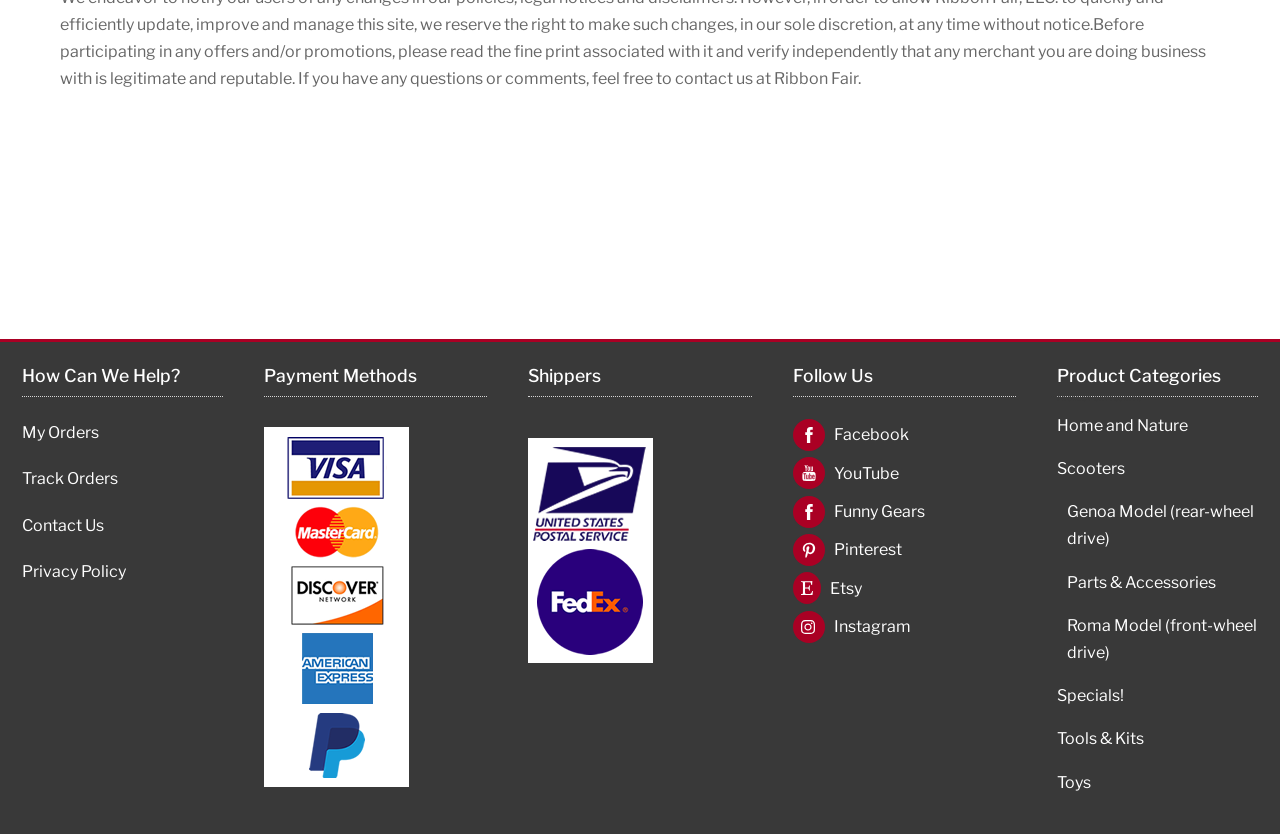Provide a brief response using a word or short phrase to this question:
What is the last product category?

Toys